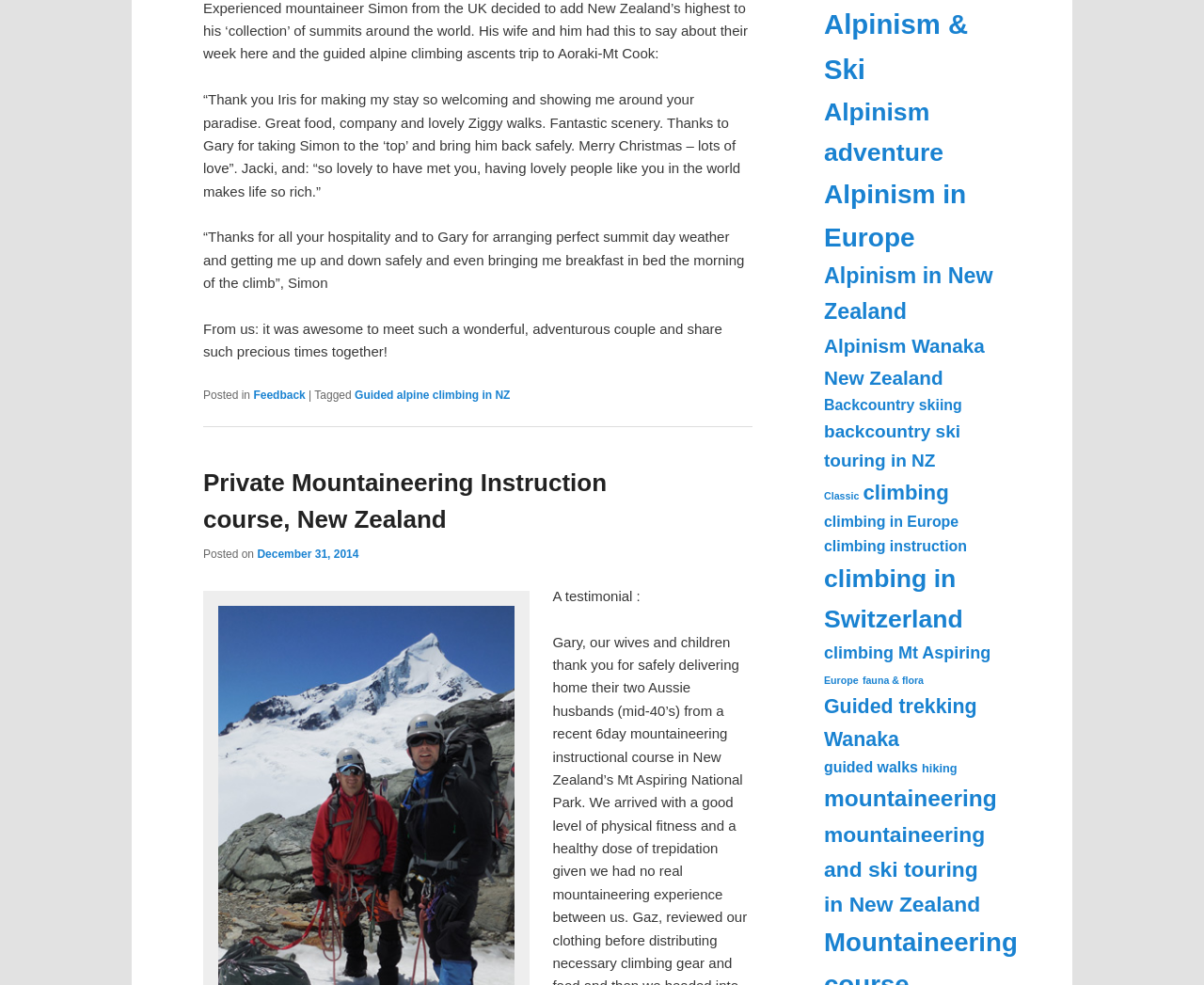Give a concise answer of one word or phrase to the question: 
What is the topic of the testimonial?

Private Mountaineering Instruction course